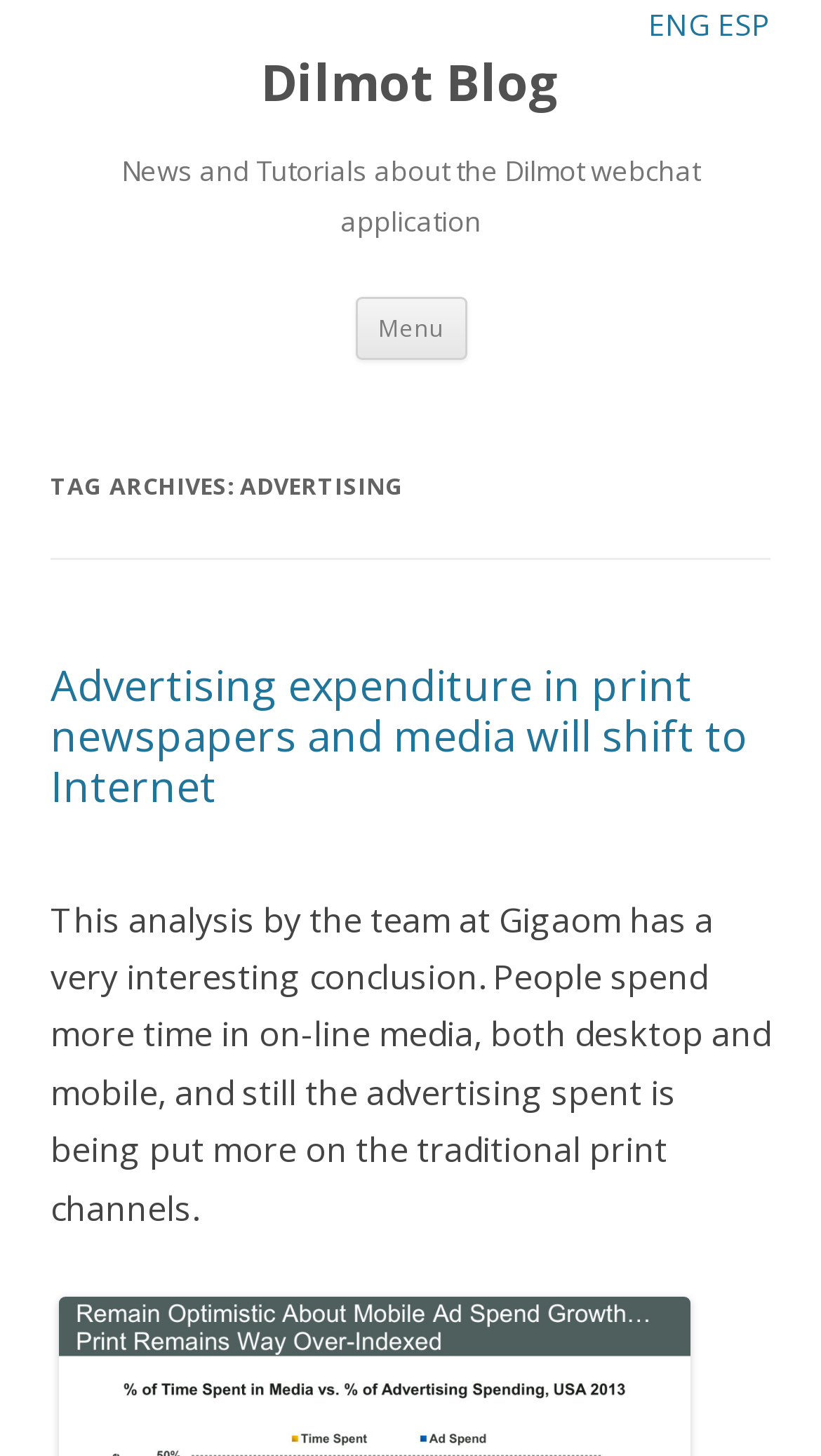Generate a comprehensive description of the webpage.

The webpage is about the Dilmot Blog, specifically focused on advertising. At the top right corner, there are two language options, "ENG" and "ESP", represented as links. Below these options, the title "Dilmot Blog" is displayed prominently, with a link to the blog's homepage. 

Underneath the title, a subtitle "News and Tutorials about the Dilmot webchat application" is presented. To the right of this subtitle, a "Menu" heading is displayed, followed by a "Skip to content" link.

The main content of the webpage is divided into sections. The first section is headed by "TAG ARCHIVES: ADVERTISING", which suggests that the webpage is displaying archived content related to advertising. Below this heading, there is an article titled "Advertising expenditure in print newspapers and media will shift to Internet", which is also a link. The article's summary is provided, stating that people spend more time on online media, but advertising expenditure is still focused on traditional print channels.